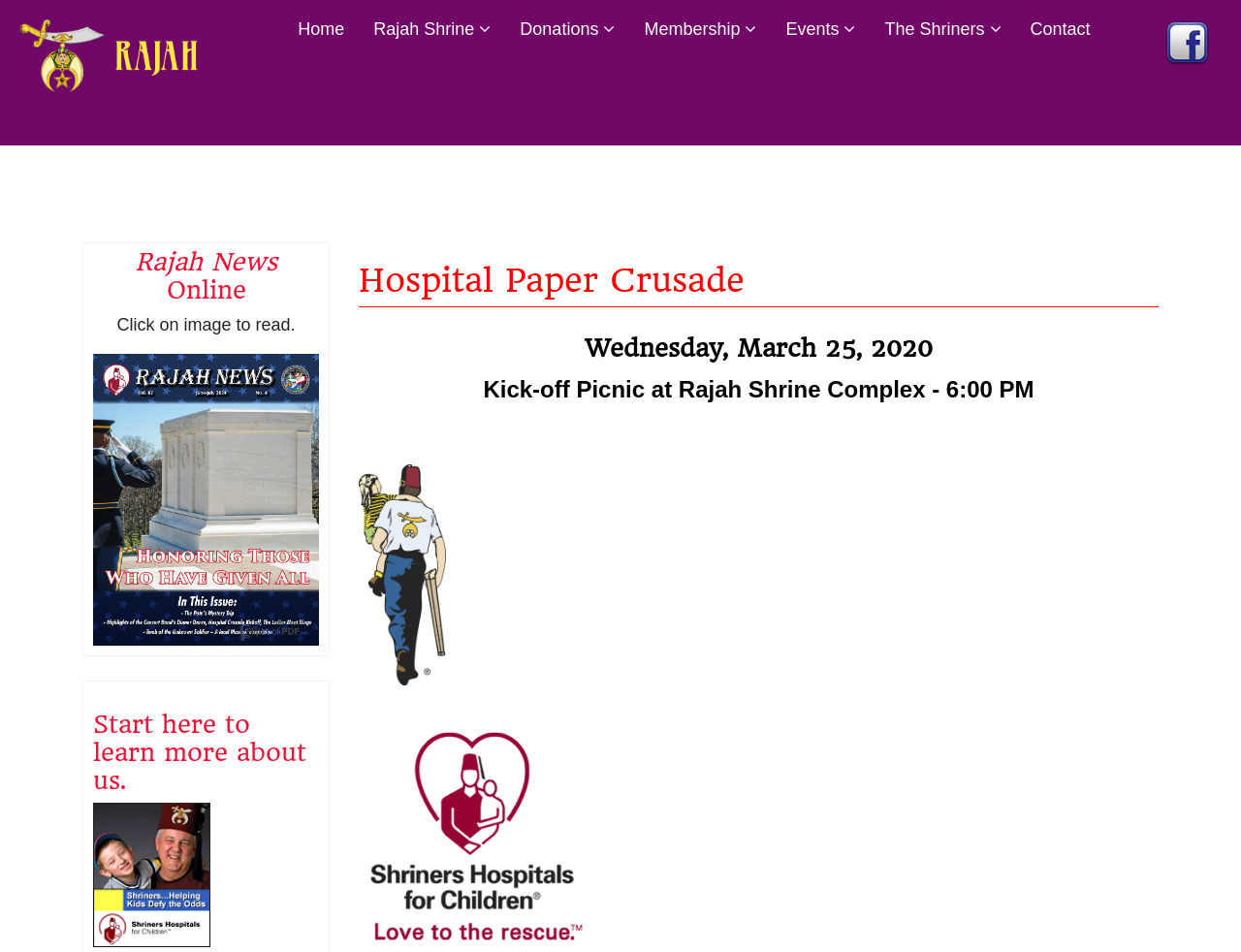What is the time of the Kick-off Picnic event?
Using the image as a reference, answer the question in detail.

I found the answer by looking at the section with the heading 'Hospital Paper Crusade' and found the time mentioned in the text 'Kick-off Picnic at Rajah Shrine Complex - 6:00 PM'.